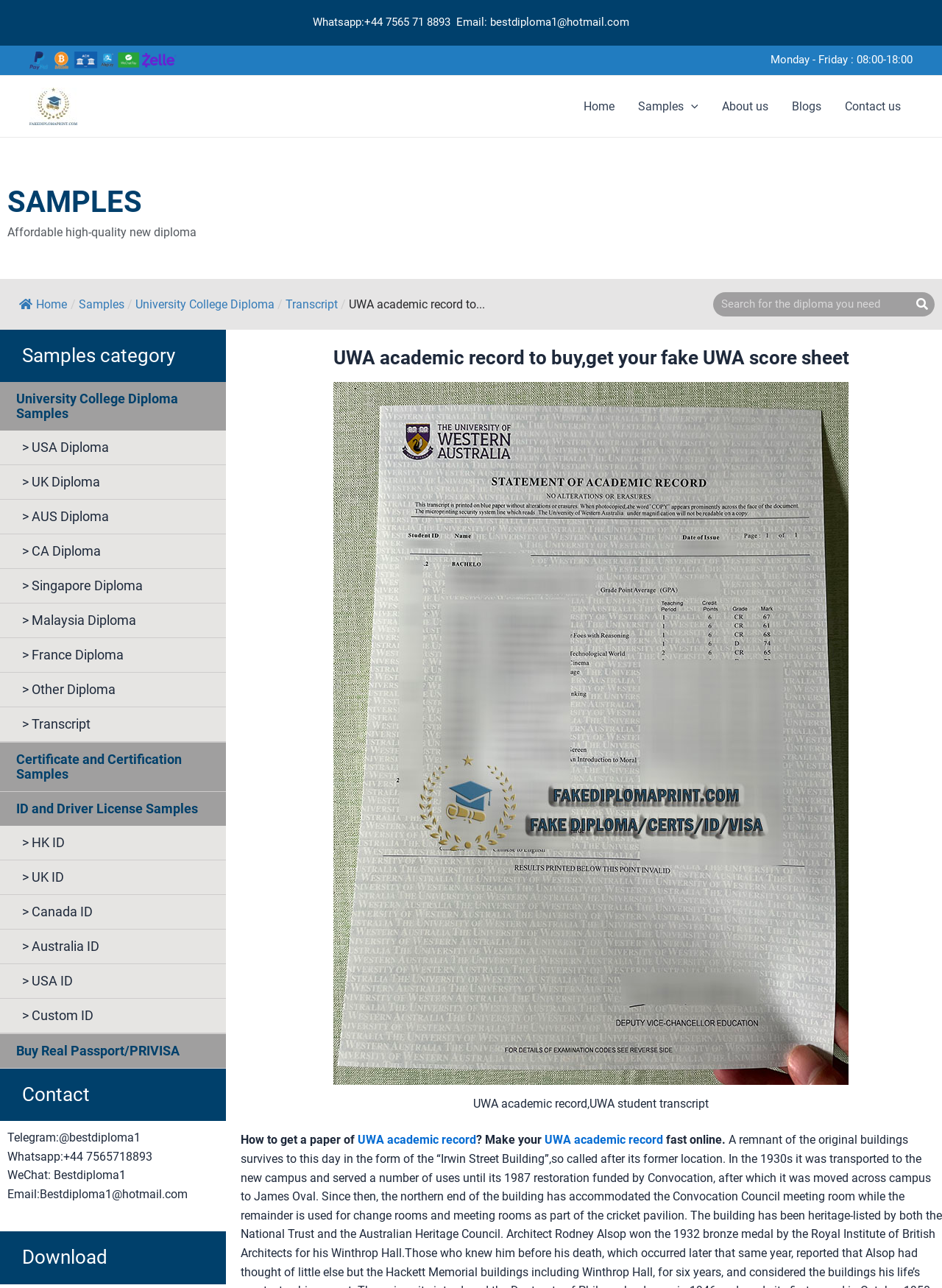What is the purpose of the search box?
Carefully analyze the image and provide a detailed answer to the question.

I inferred the purpose of the search box by looking at its location and the surrounding elements. The search box is located at the top right corner of the webpage, which is a common location for search boxes, and it has a button labeled 'Search' next to it.